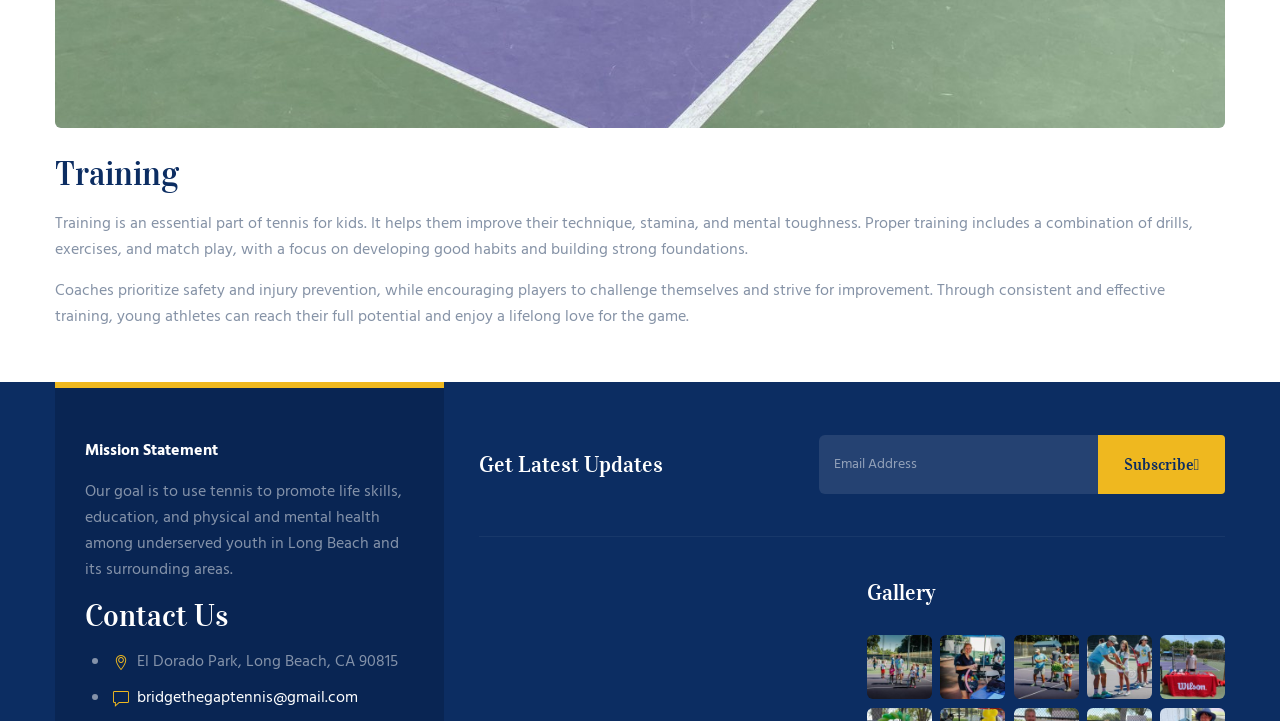Provide the bounding box coordinates of the UI element this sentence describes: "parent_node: Subscribe name="EMAIL" placeholder="Email Address"".

[0.64, 0.603, 0.957, 0.684]